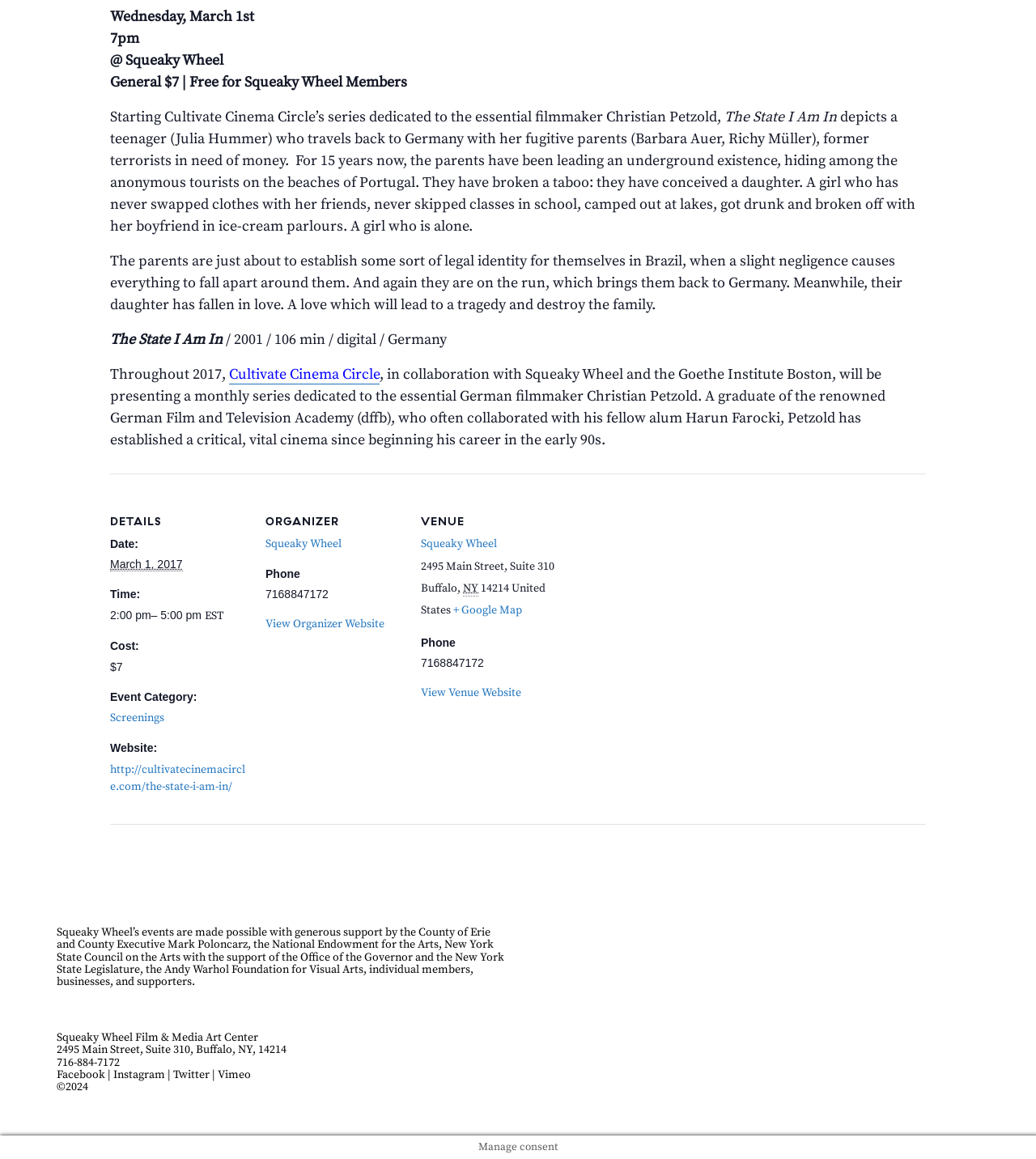Please identify the bounding box coordinates of the clickable area that will fulfill the following instruction: "Click the link to view the map". The coordinates should be in the format of four float numbers between 0 and 1, i.e., [left, top, right, bottom].

[0.438, 0.52, 0.504, 0.532]